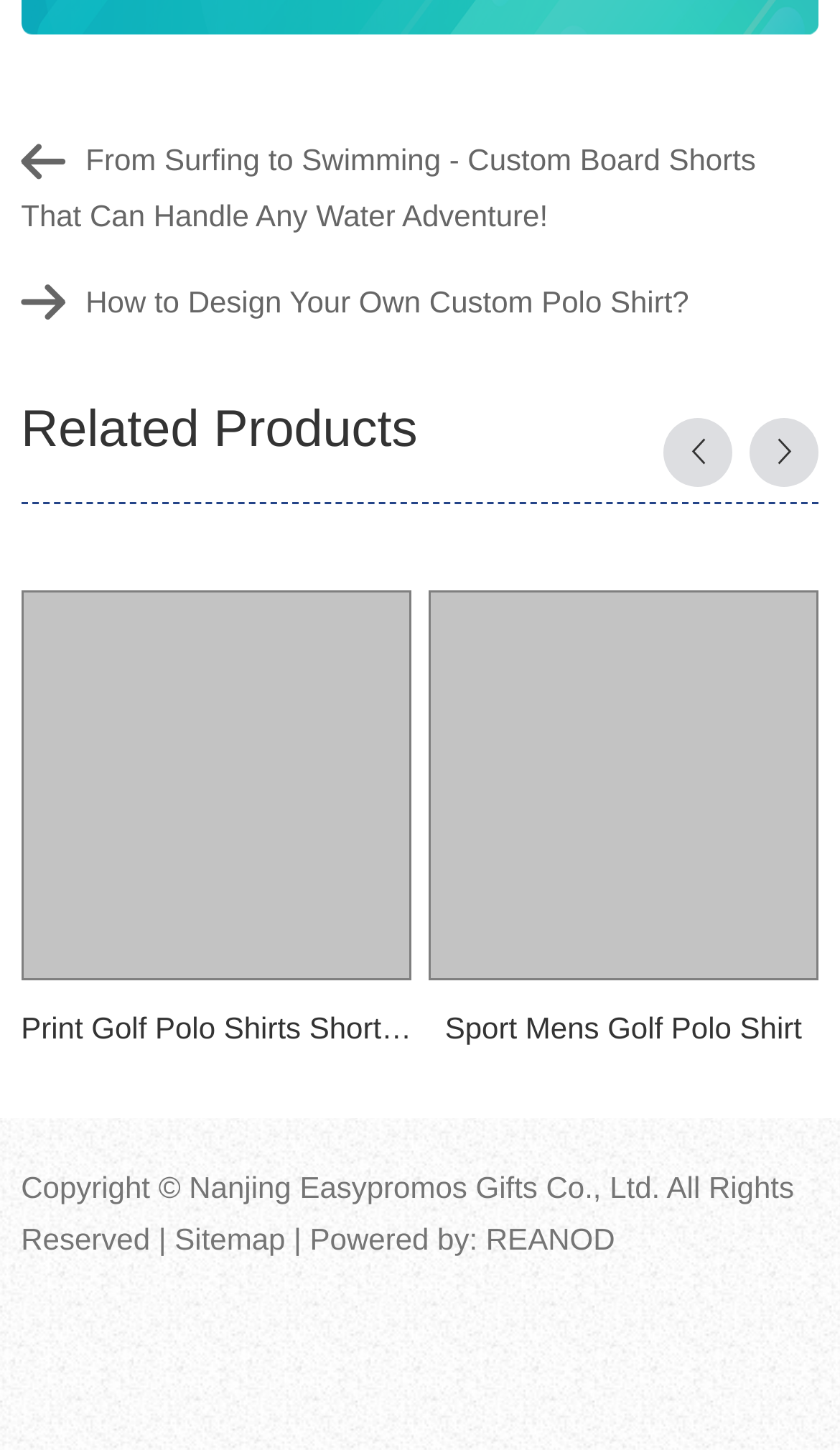Please locate the bounding box coordinates of the element's region that needs to be clicked to follow the instruction: "View custom board shorts". The bounding box coordinates should be provided as four float numbers between 0 and 1, i.e., [left, top, right, bottom].

[0.025, 0.099, 0.9, 0.16]